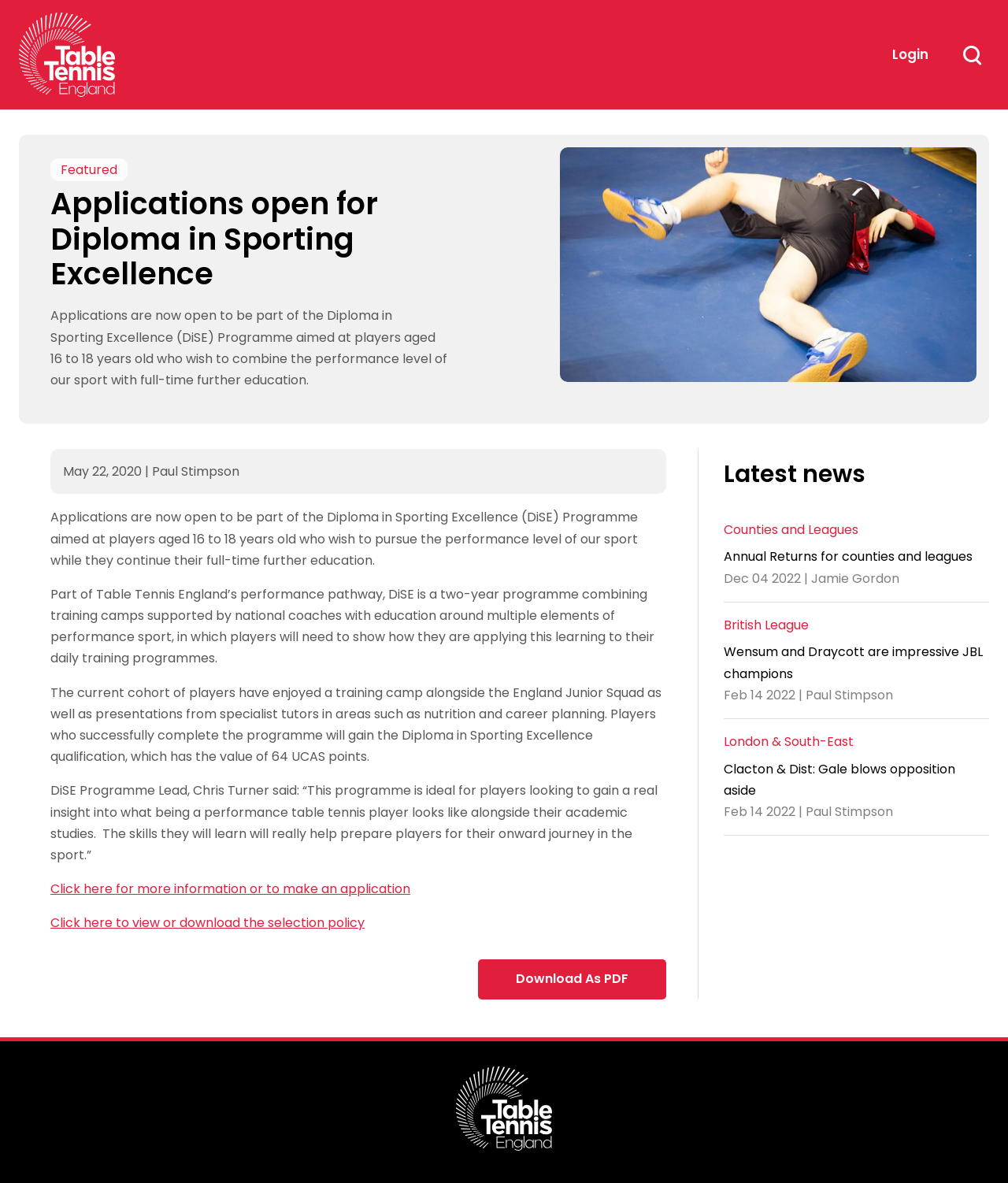Please identify the bounding box coordinates of the element's region that should be clicked to execute the following instruction: "Search for something". The bounding box coordinates must be four float numbers between 0 and 1, i.e., [left, top, right, bottom].

[0.947, 0.032, 0.981, 0.061]